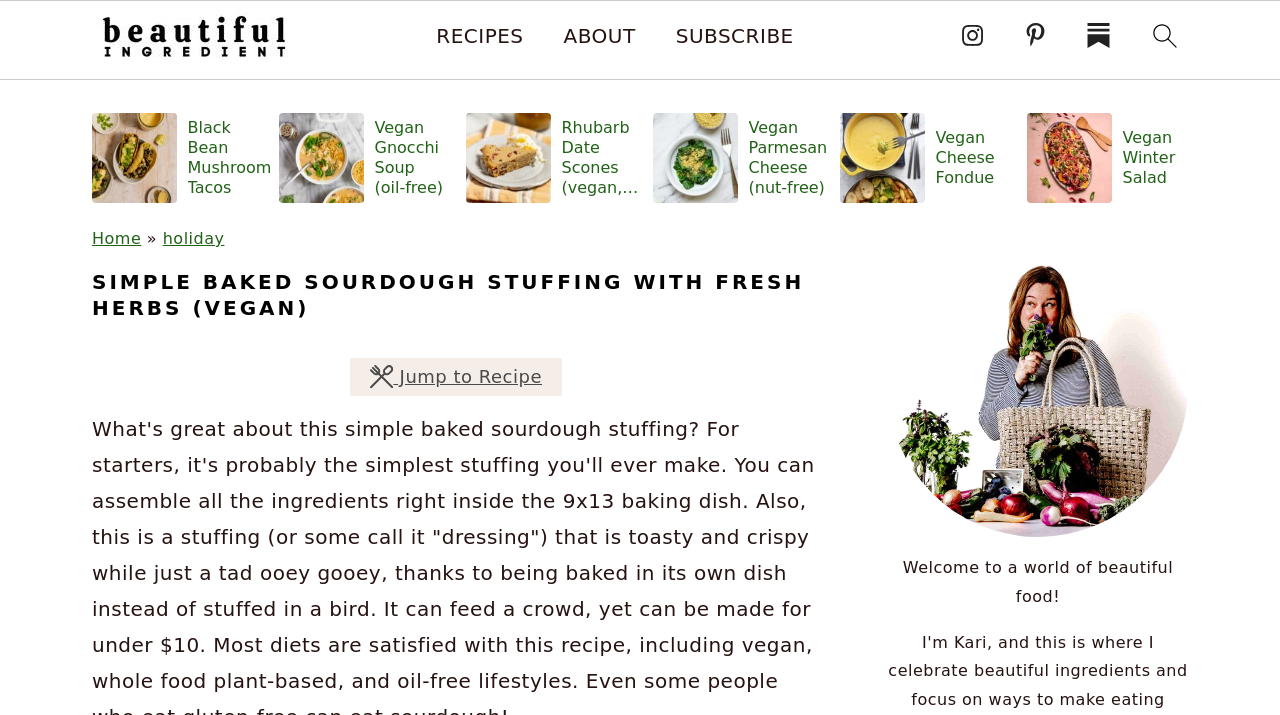Generate the main heading text from the webpage.

SIMPLE BAKED SOURDOUGH STUFFING WITH FRESH HERBS (VEGAN)